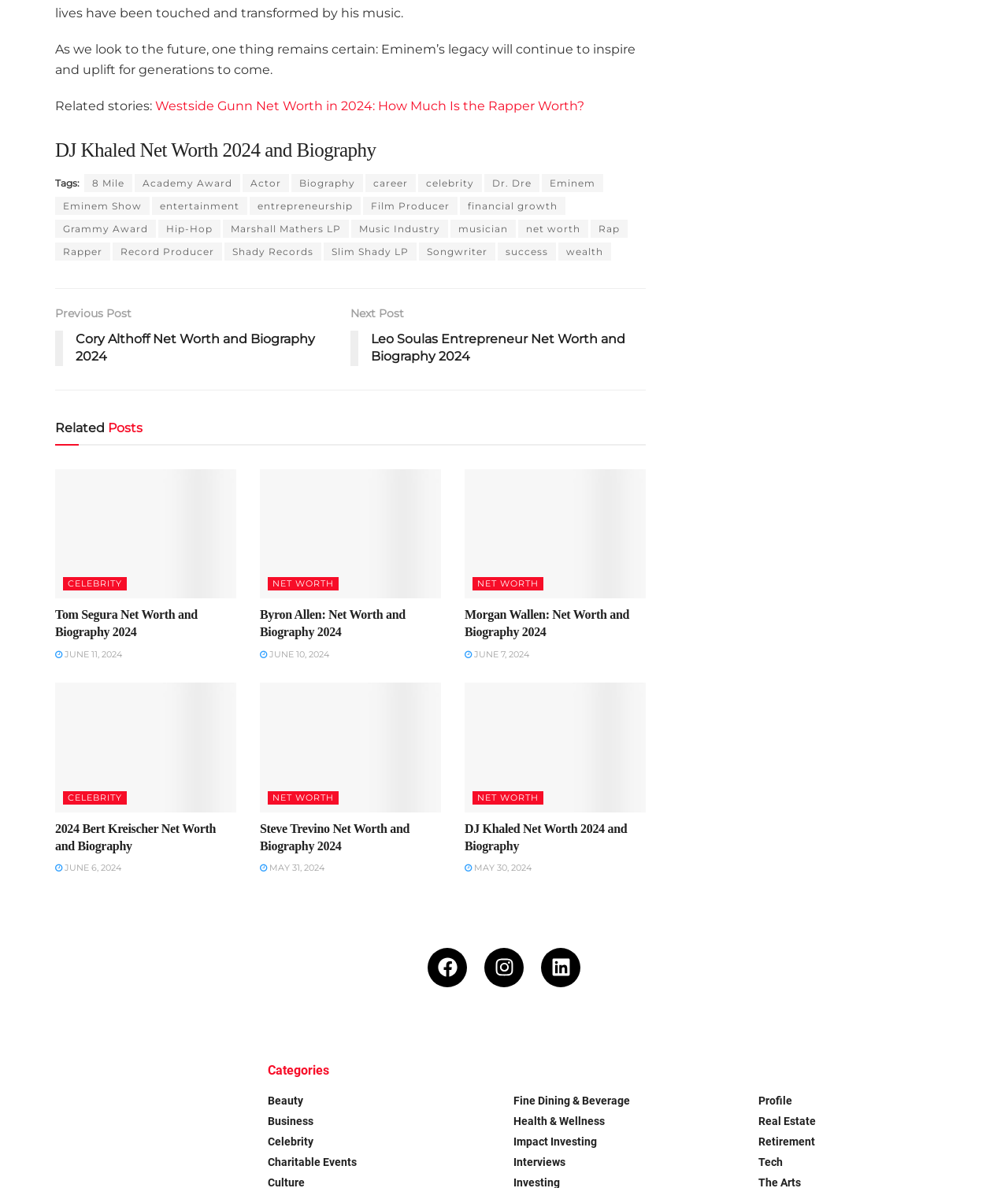Please identify the bounding box coordinates of the element I need to click to follow this instruction: "Read the article about Tom Segura's net worth and biography".

[0.055, 0.51, 0.234, 0.54]